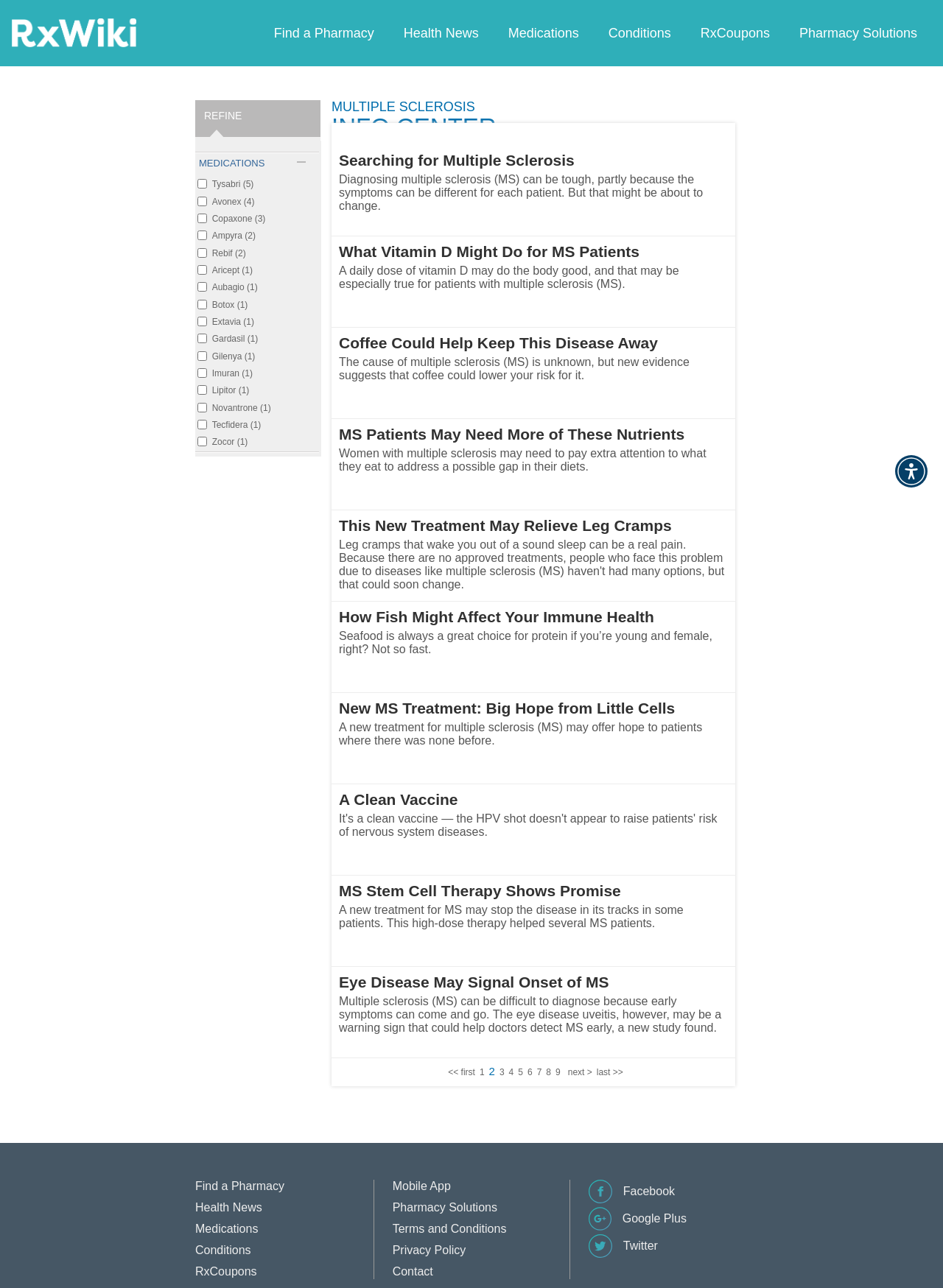How many links are there in the refine section?
Look at the image and answer the question using a single word or phrase.

15